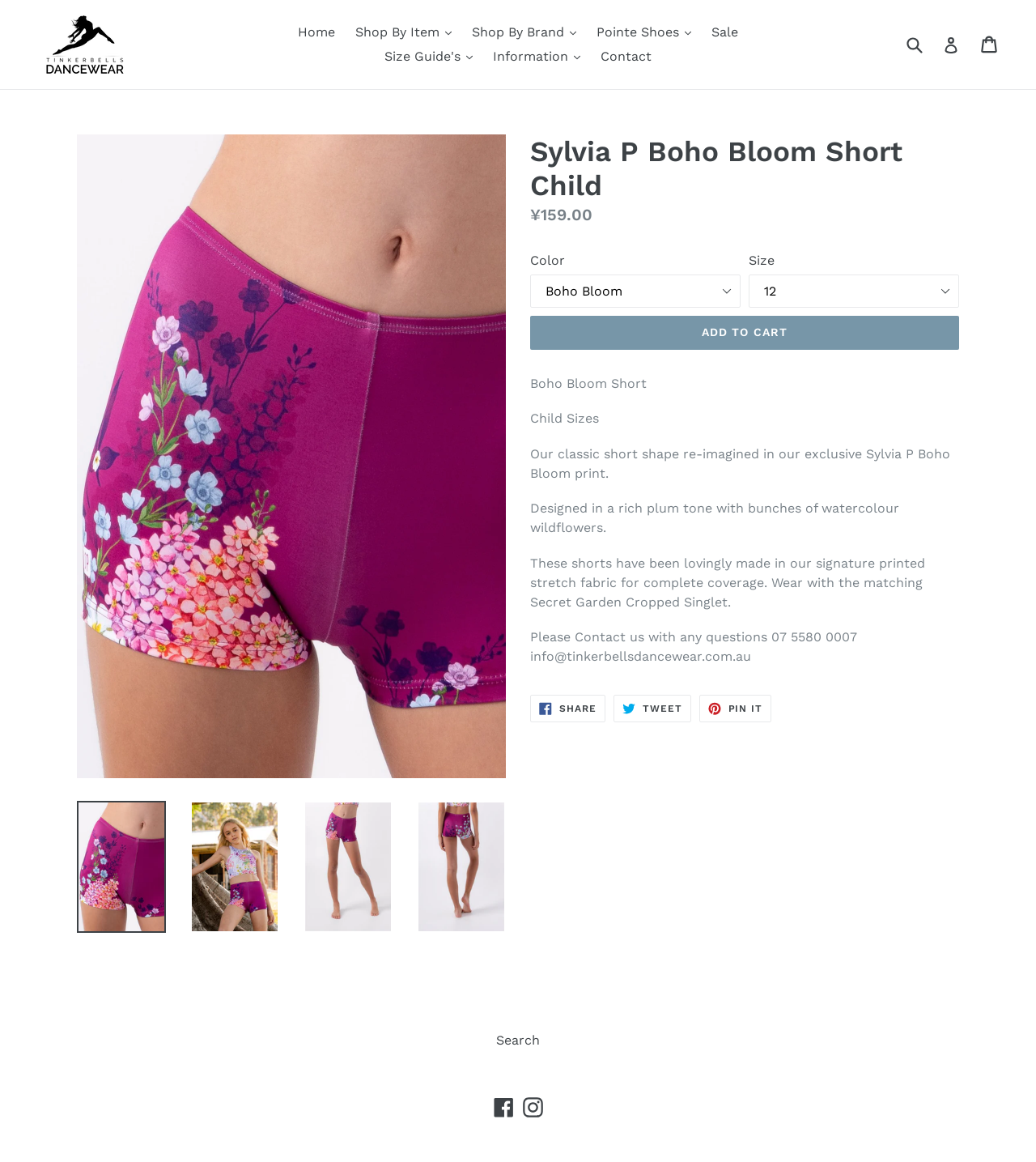Identify the bounding box for the UI element described as: "alt="Tinkerbells Dancewear"". Ensure the coordinates are four float numbers between 0 and 1, formatted as [left, top, right, bottom].

[0.043, 0.01, 0.121, 0.066]